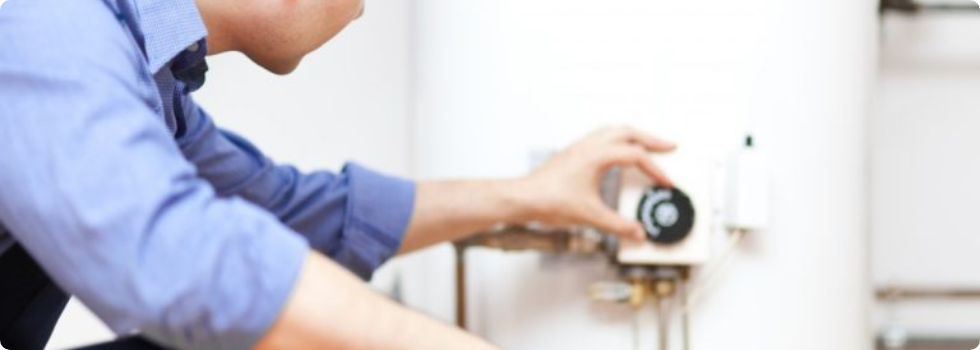What is the main topic of the article that this image complements?
Look at the image and respond with a single word or a short phrase.

Fixing common water problems in the home